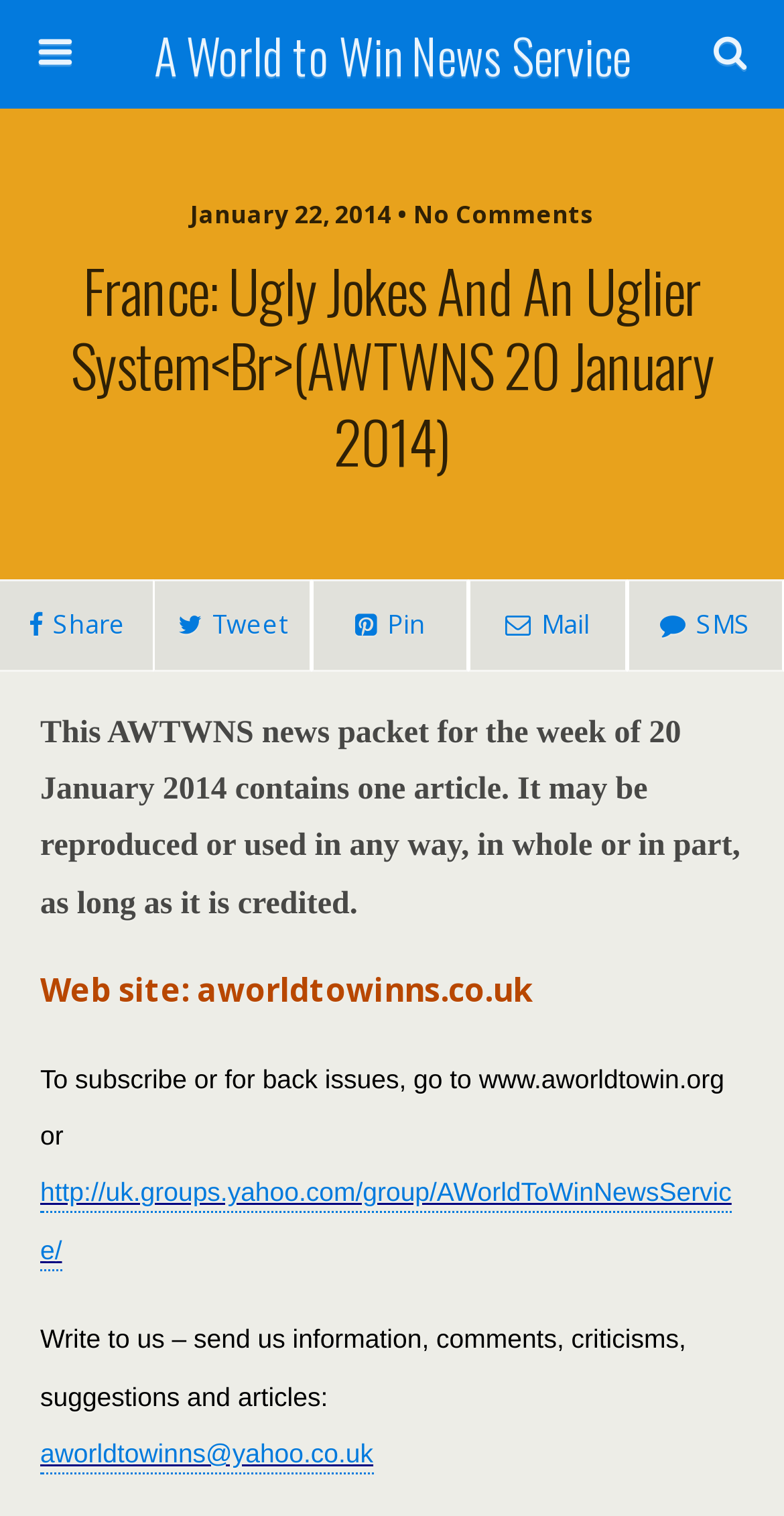Specify the bounding box coordinates for the region that must be clicked to perform the given instruction: "Send an email to aworldtowinns@yahoo.co.uk".

[0.051, 0.942, 0.476, 0.973]